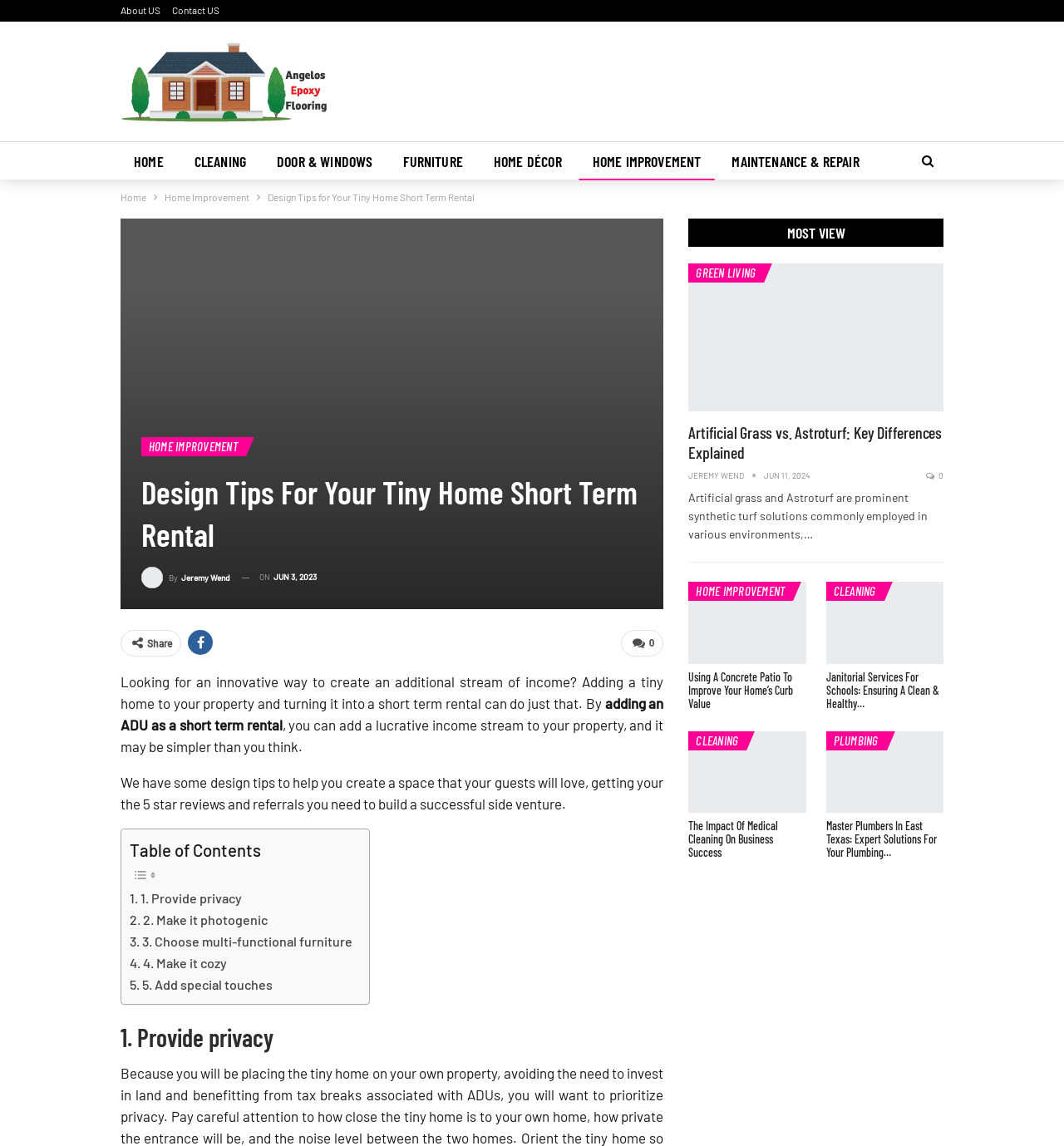Please specify the coordinates of the bounding box for the element that should be clicked to carry out this instruction: "Learn more about air freight". The coordinates must be four float numbers between 0 and 1, formatted as [left, top, right, bottom].

None